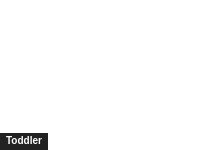What stage of development is the focus of the link?
Look at the image and respond with a one-word or short phrase answer.

Early childhood